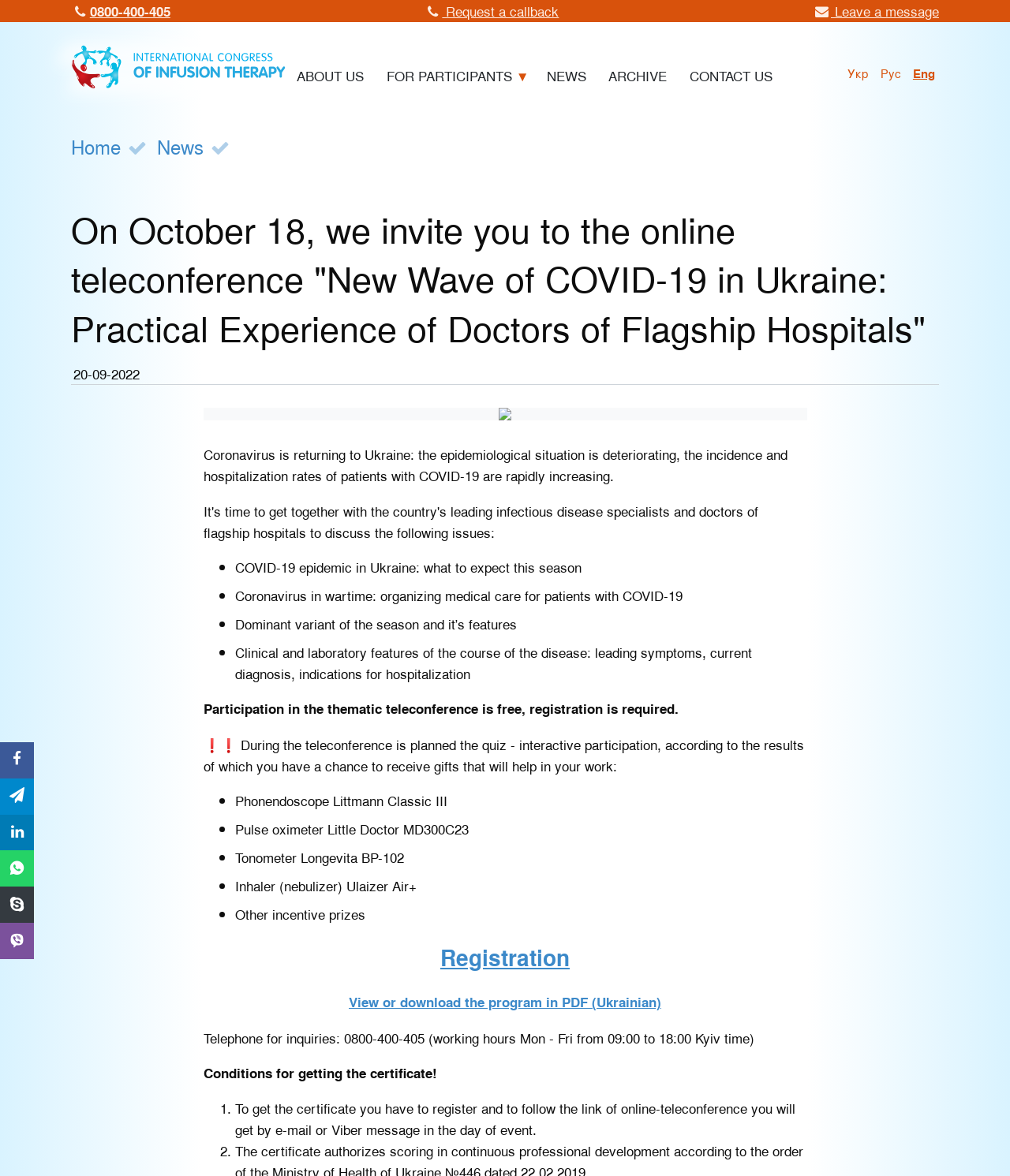Determine the bounding box coordinates for the area you should click to complete the following instruction: "Leave a message".

[0.804, 0.001, 0.93, 0.017]